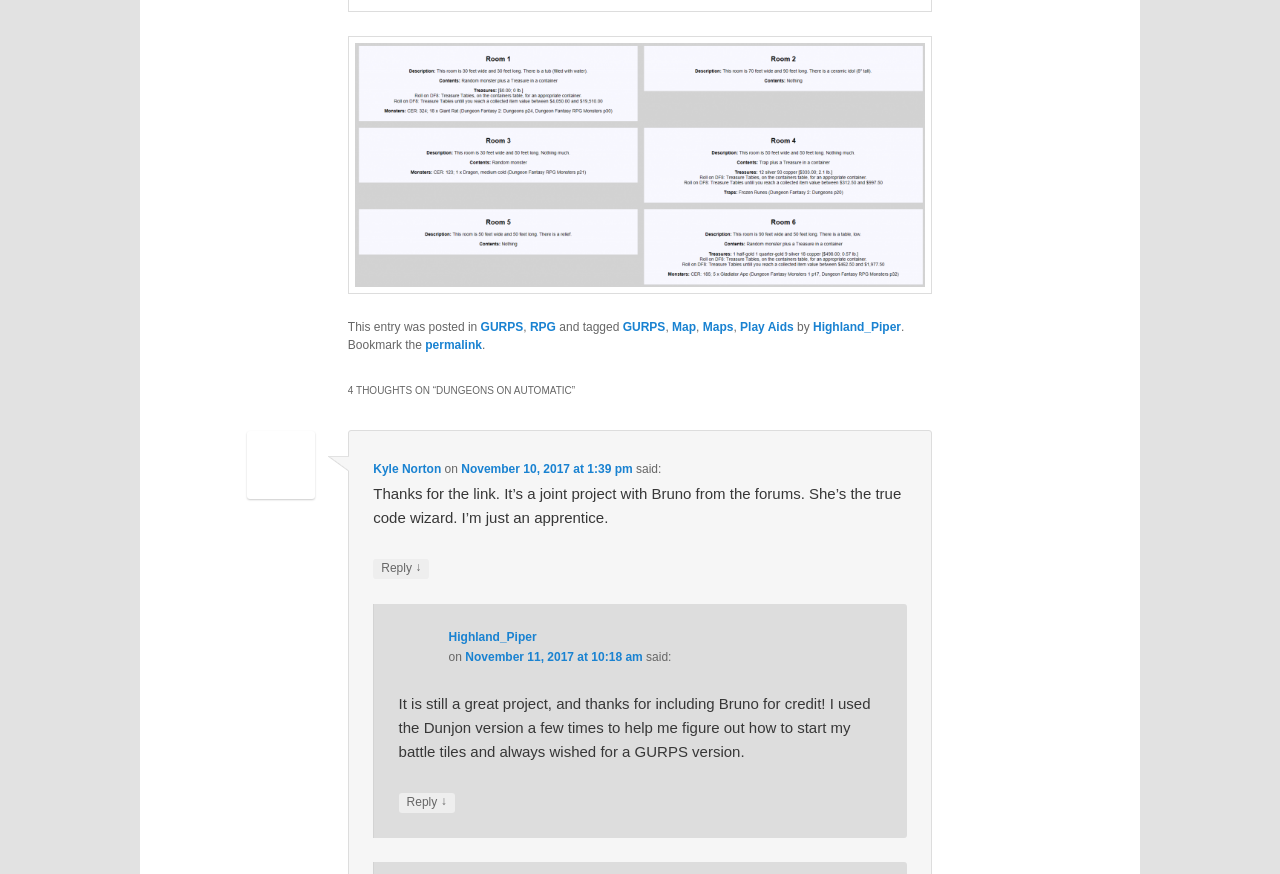What is the name of the project mentioned in the article?
Give a detailed and exhaustive answer to the question.

The name of the project mentioned in the article can be found by reading the text content of the article element, which mentions 'Dunjon version'.